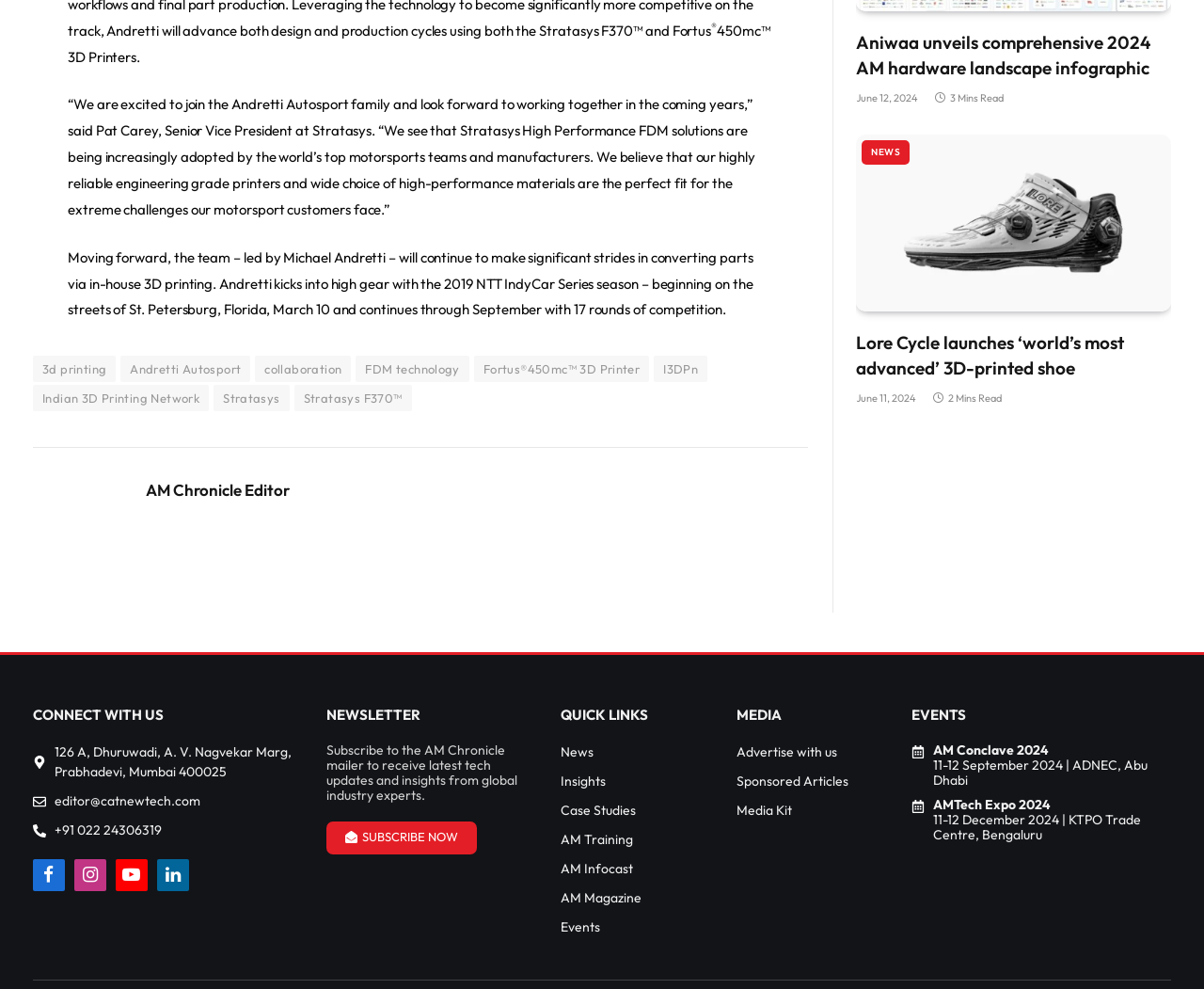What is the name of the event mentioned in the EVENTS section?
Respond with a short answer, either a single word or a phrase, based on the image.

AM Conclave 2024